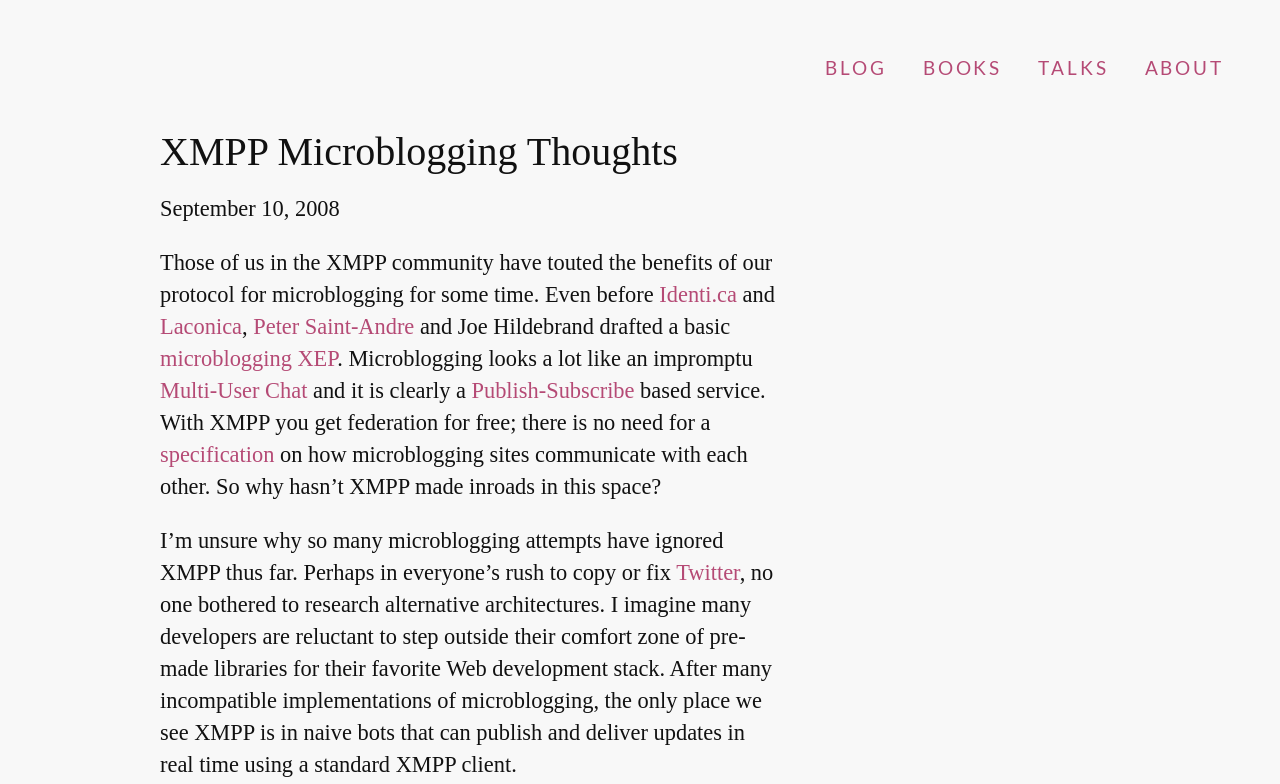Could you determine the bounding box coordinates of the clickable element to complete the instruction: "Click on BLOG"? Provide the coordinates as four float numbers between 0 and 1, i.e., [left, top, right, bottom].

[0.645, 0.041, 0.693, 0.101]